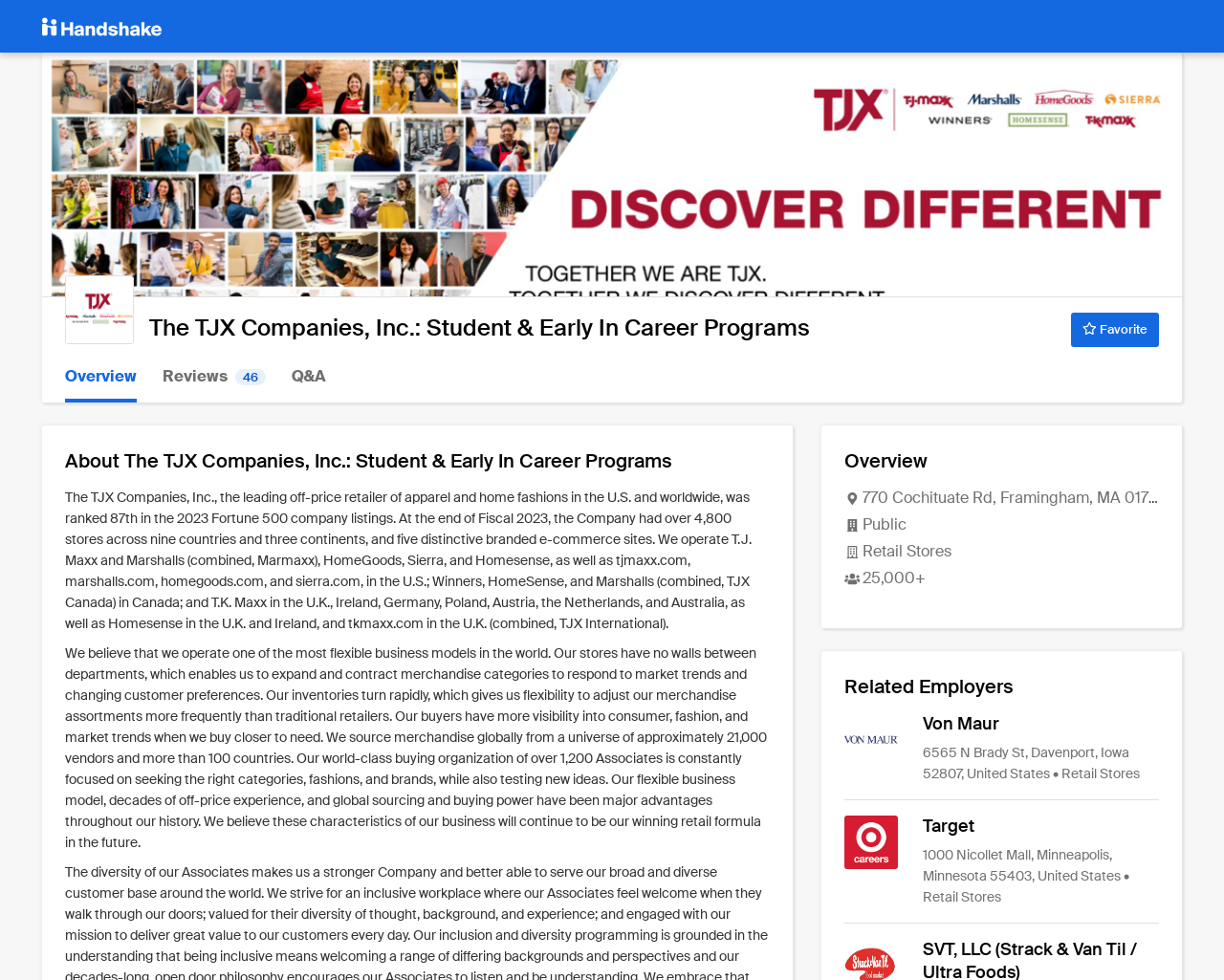Identify and generate the primary title of the webpage.

The TJX Companies, Inc.: Student & Early In Career Programs